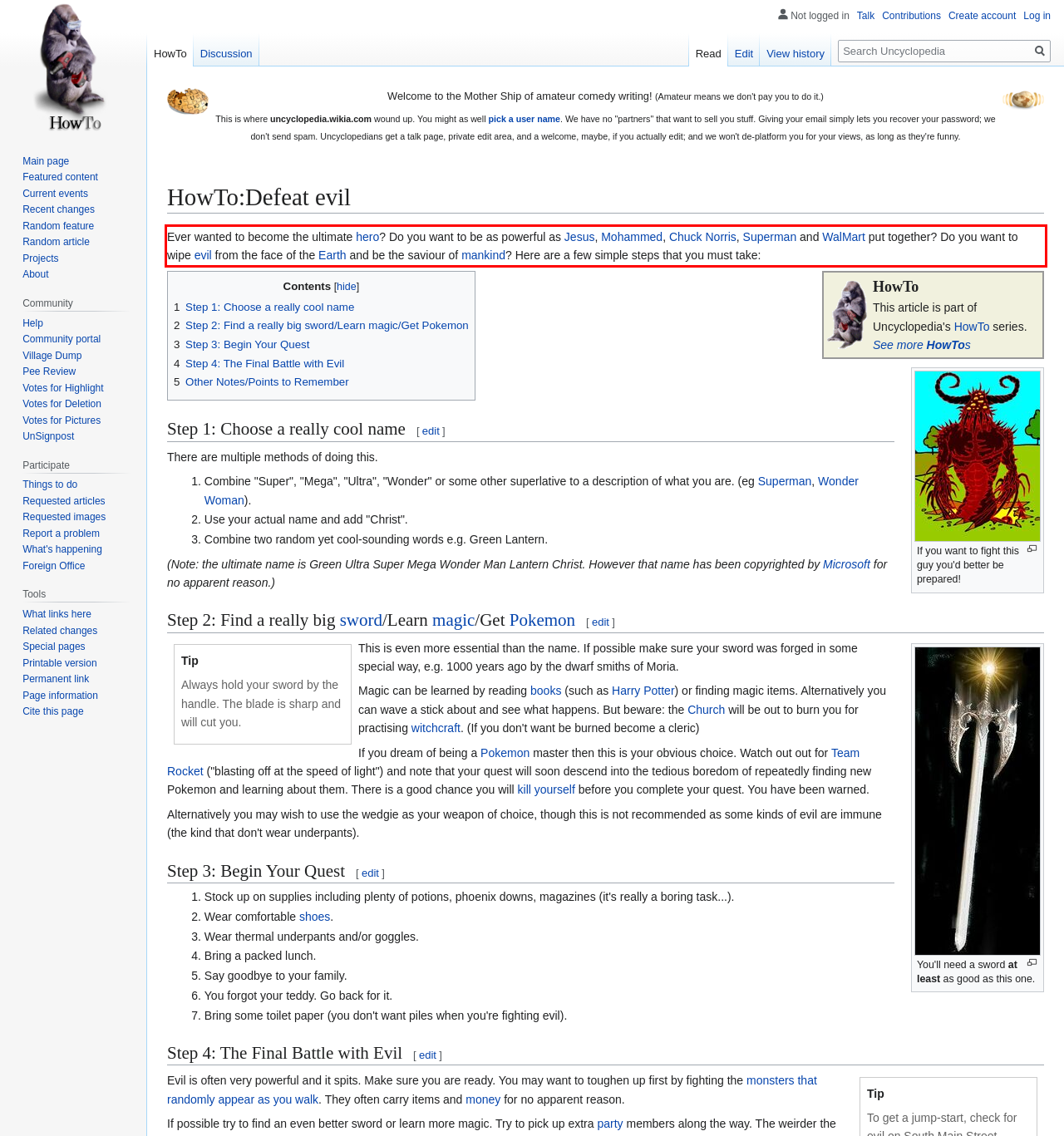Using the provided webpage screenshot, recognize the text content in the area marked by the red bounding box.

Ever wanted to become the ultimate hero? Do you want to be as powerful as Jesus, Mohammed, Chuck Norris, Superman and WalMart put together? Do you want to wipe evil from the face of the Earth and be the saviour of mankind? Here are a few simple steps that you must take: